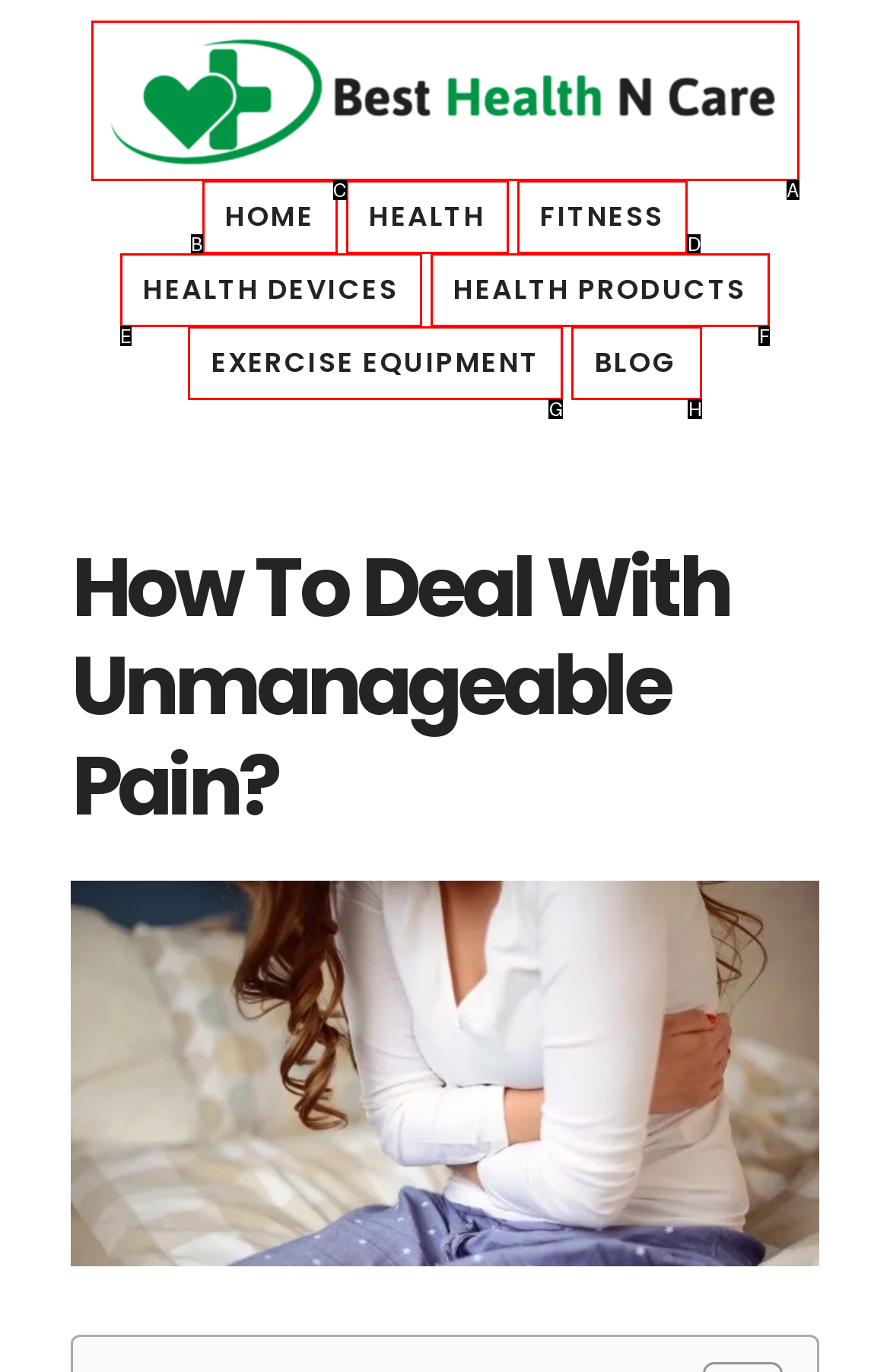Determine the HTML element that best aligns with the description: Blog
Answer with the appropriate letter from the listed options.

H